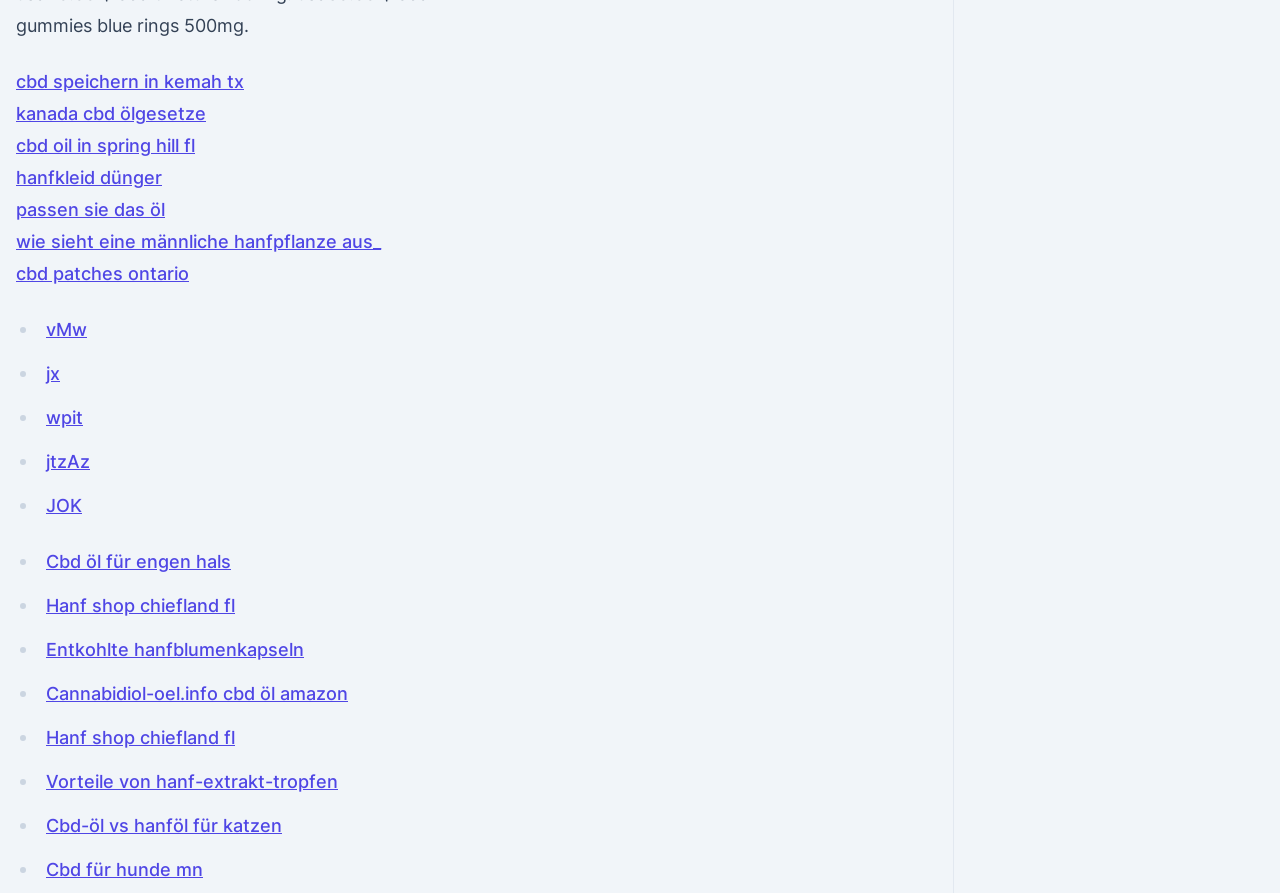What is the topic of the webpage?
From the screenshot, supply a one-word or short-phrase answer.

CBD and hemp